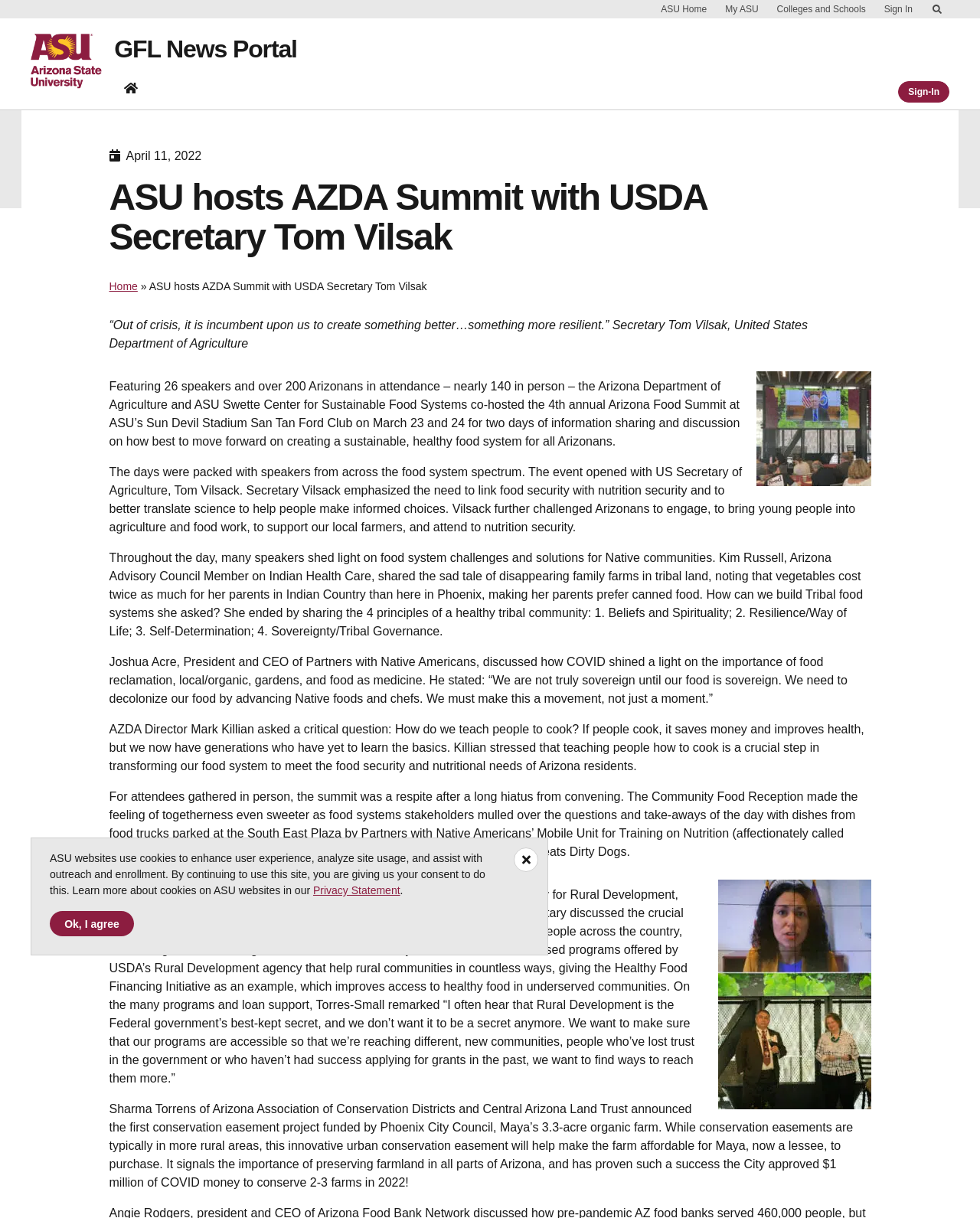Using the provided description +91-8877554321, find the bounding box coordinates for the UI element. Provide the coordinates in (top-left x, top-left y, bottom-right x, bottom-right y) format, ensuring all values are between 0 and 1.

None